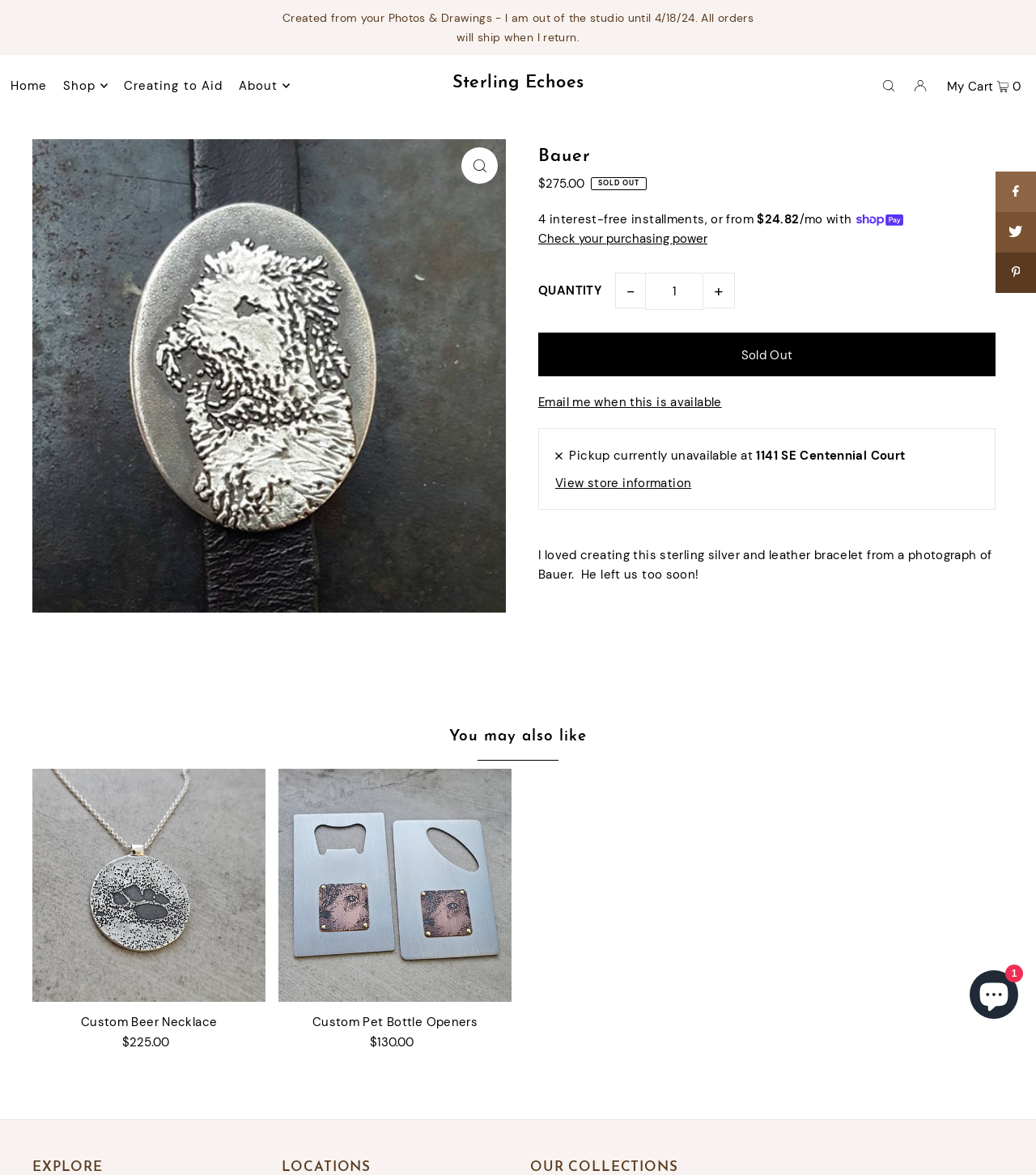Determine the bounding box coordinates for the UI element matching this description: "Increase quantity for Bauer +".

[0.679, 0.232, 0.709, 0.262]